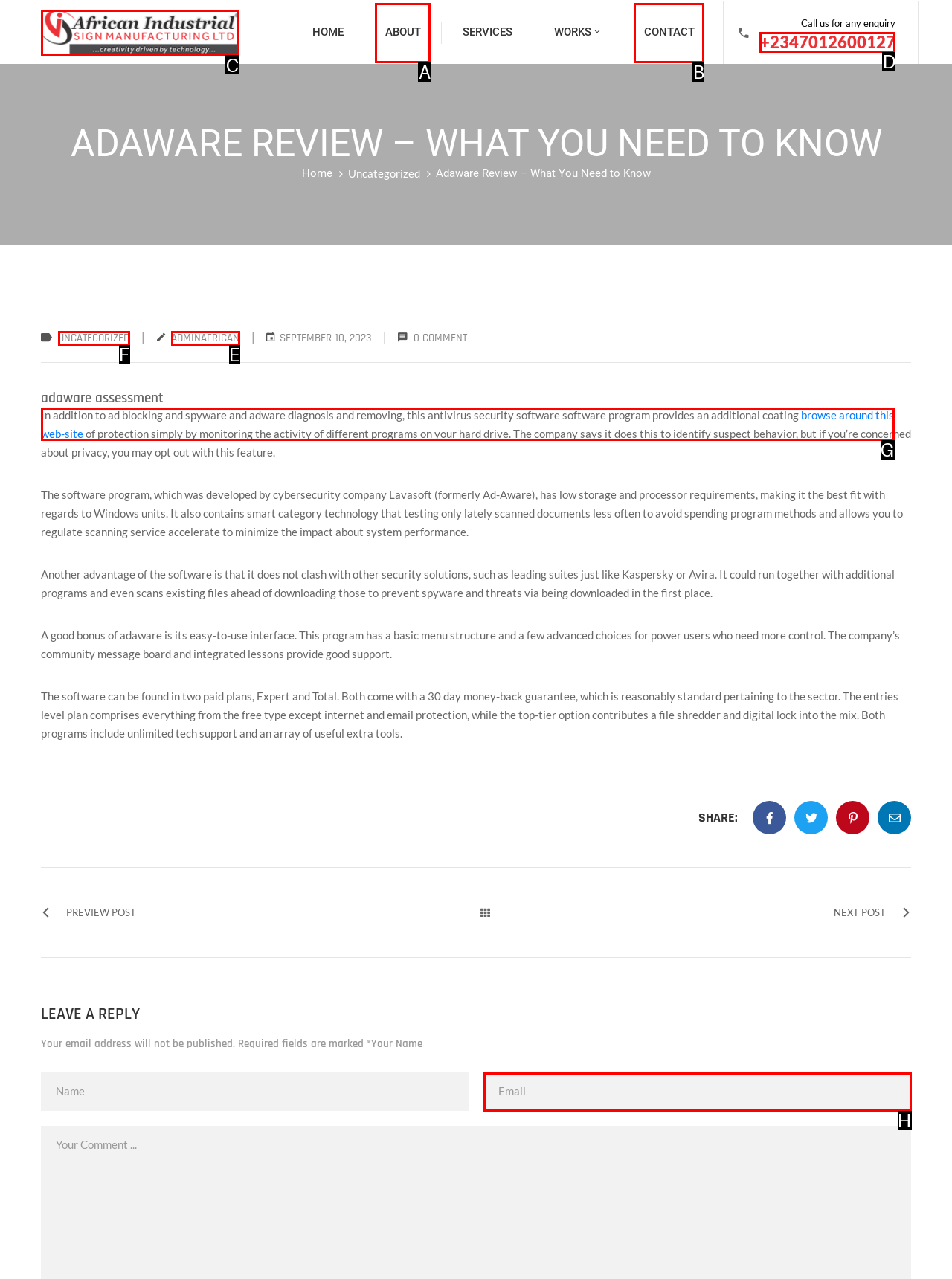Out of the given choices, which letter corresponds to the UI element required to Click on the 'UNCATEGORIZED' link? Answer with the letter.

F